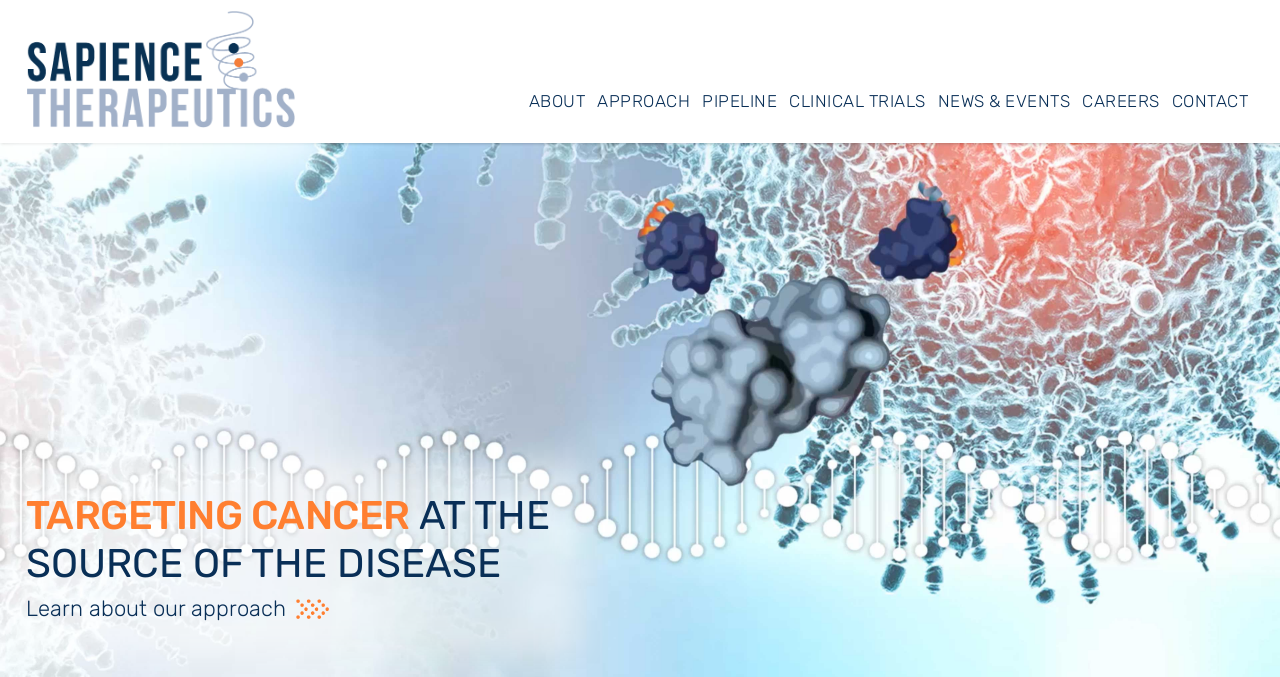Determine the bounding box coordinates of the region I should click to achieve the following instruction: "View CLINICAL TRIALS". Ensure the bounding box coordinates are four float numbers between 0 and 1, i.e., [left, top, right, bottom].

[0.612, 0.089, 0.728, 0.211]